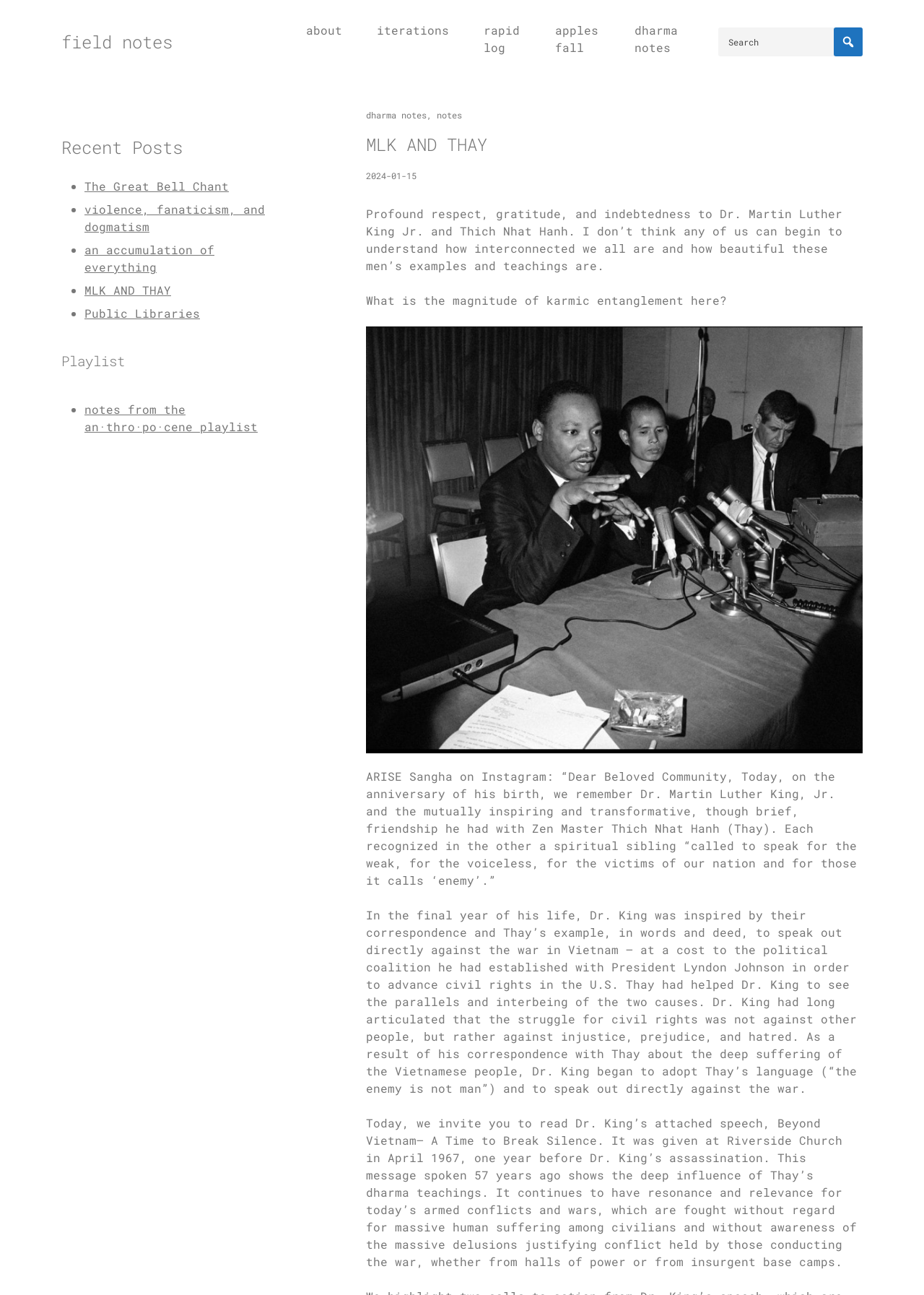Locate the bounding box coordinates of the clickable region to complete the following instruction: "Listen to notes from the an·thro·po·cene playlist."

[0.091, 0.31, 0.279, 0.335]